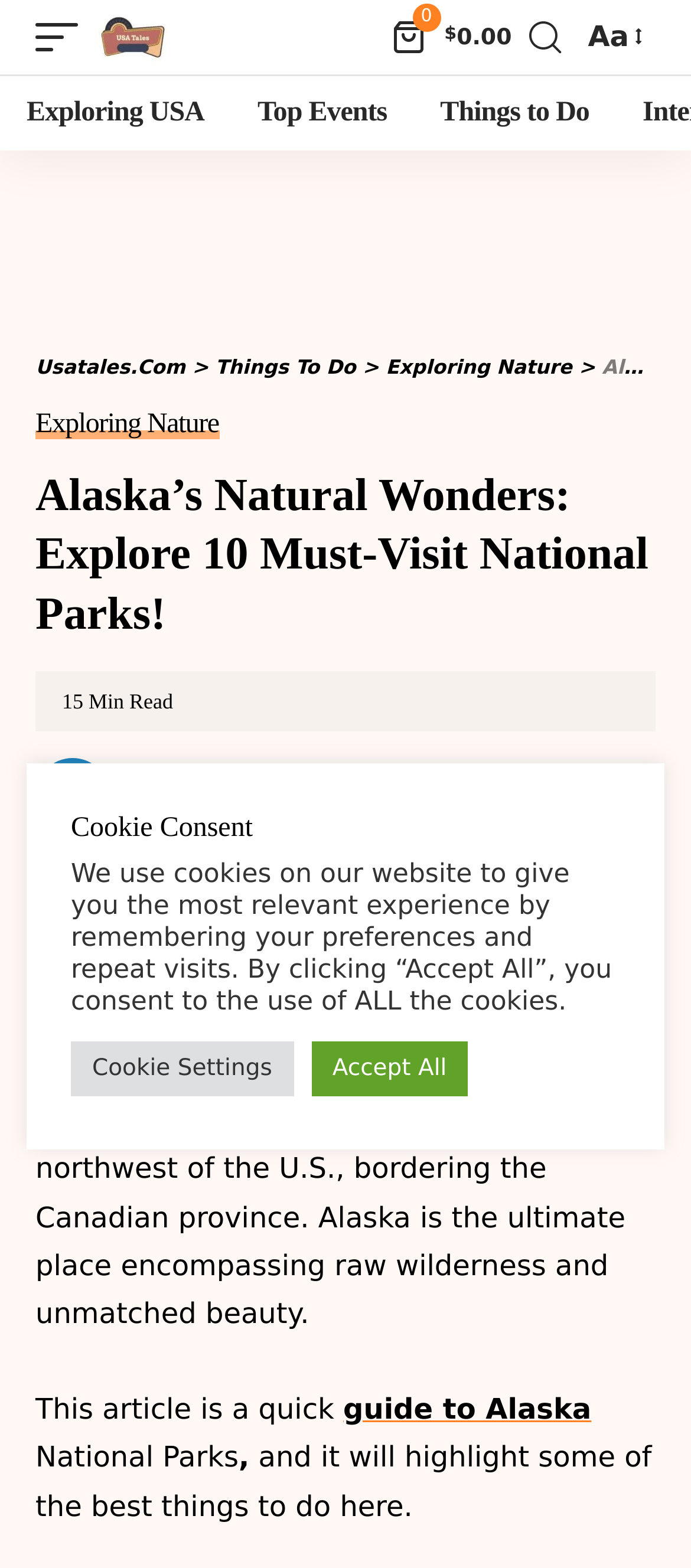What is the main topic of this webpage?
Using the visual information, reply with a single word or short phrase.

Alaska National Parks